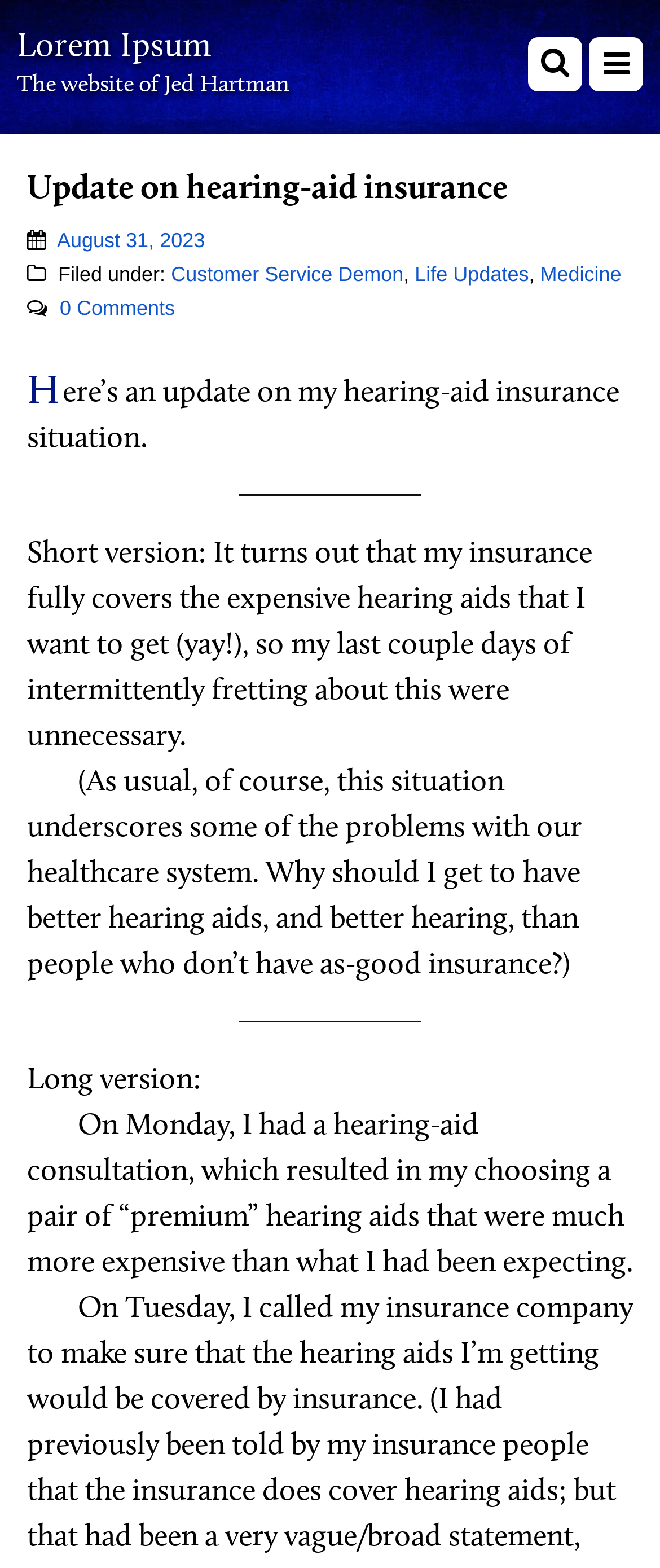Describe the entire webpage, focusing on both content and design.

The webpage appears to be a blog post or article about an update on hearing-aid insurance. At the top, there is a heading that reads "Lorem Ipsum" and a link with the same text. Below this, there is another heading that reads "The website of Jed Hartman". 

On the top right corner, there is a button labeled "Toggle navigation" with an icon. Next to it, there is a link with a icon. 

The main content of the webpage is divided into sections. The first section has a heading that reads "Update on hearing-aid insurance" and a link with the date "August 31, 2023". Below this, there are links to categories such as "Customer Service Demon", "Life Updates", and "Medicine". There is also a link that reads "0 Comments". 

The article itself is divided into paragraphs. The first paragraph reads "Here’s an update on my hearing-aid insurance situation." The second paragraph provides a short summary of the situation, stating that the author's insurance fully covers the expensive hearing aids they want to get. 

Below this, there is a horizontal separator, followed by another paragraph that discusses the implications of the situation on the healthcare system. Another horizontal separator separates this from the next section, which is labeled "Long version:". The following paragraphs provide a more detailed account of the author's experience, including a hearing-aid consultation and the choice of a pair of premium hearing aids.